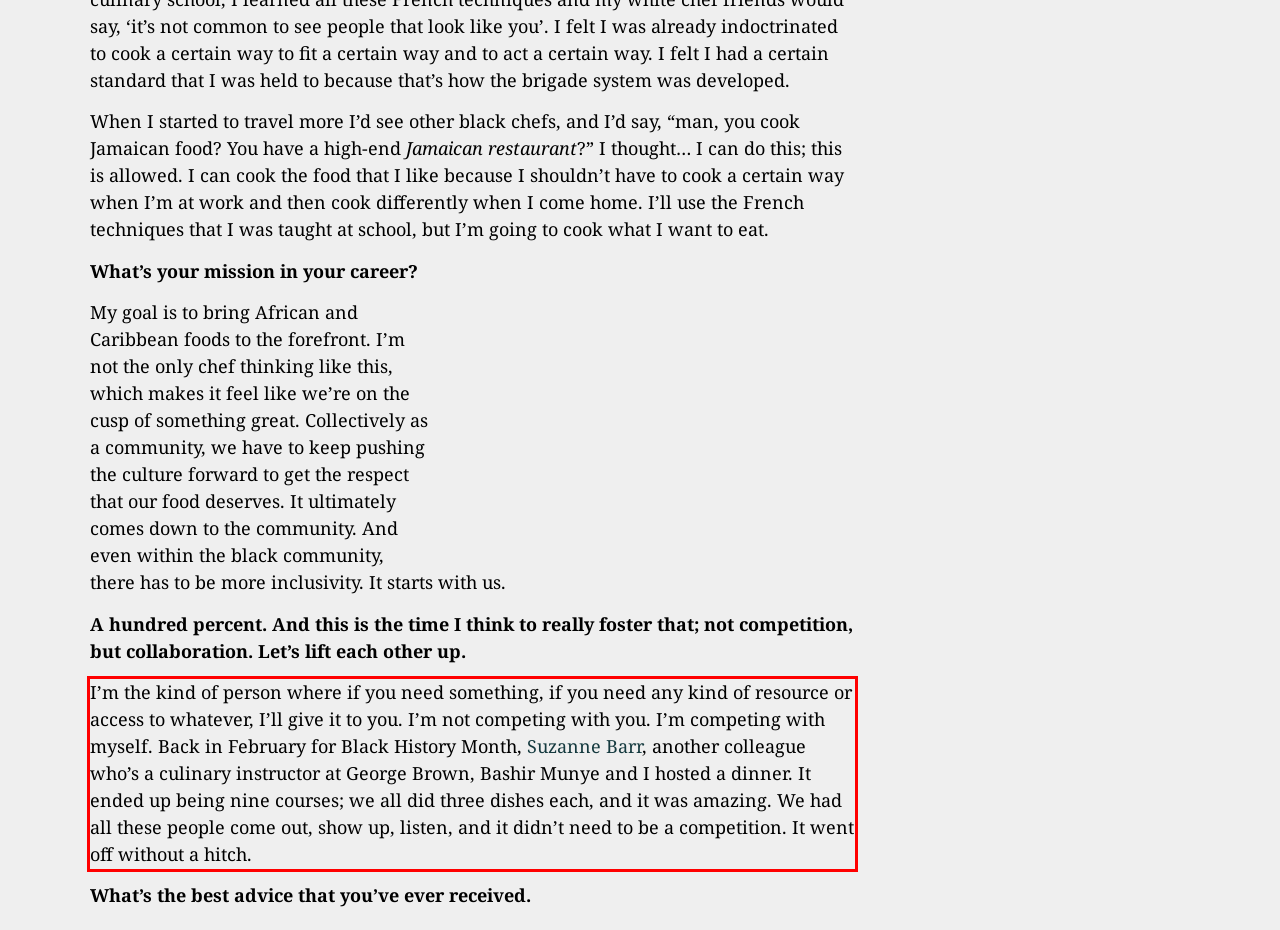In the given screenshot, locate the red bounding box and extract the text content from within it.

I’m the kind of person where if you need something, if you need any kind of resource or access to whatever, I’ll give it to you. I’m not competing with you. I’m competing with myself. Back in February for Black History Month, Suzanne Barr, another colleague who’s a culinary instructor at George Brown, Bashir Munye and I hosted a dinner. It ended up being nine courses; we all did three dishes each, and it was amazing. We had all these people come out, show up, listen, and it didn’t need to be a competition. It went off without a hitch.